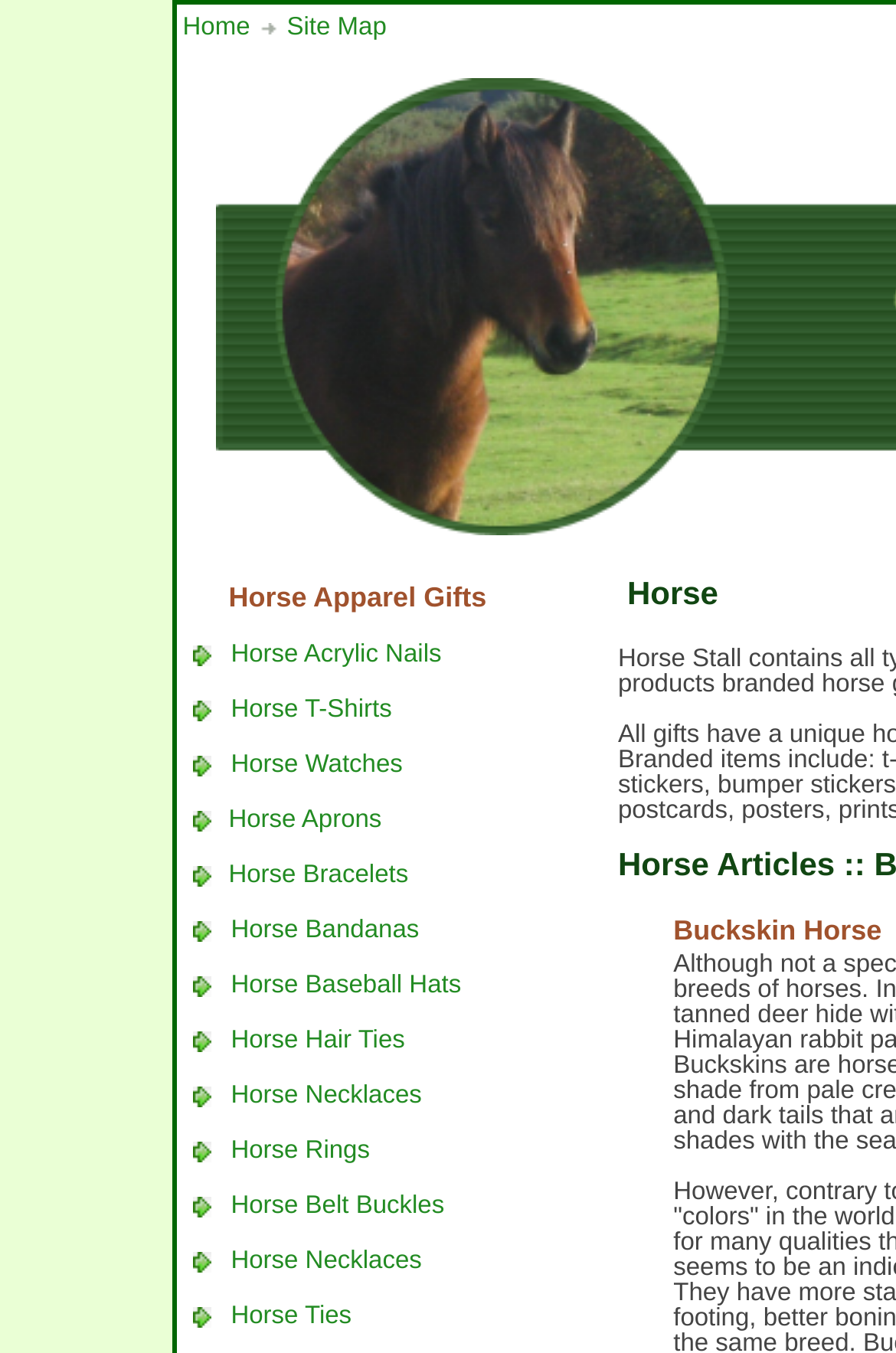Pinpoint the bounding box coordinates of the clickable element needed to complete the instruction: "View Horse Apparel Gifts". The coordinates should be provided as four float numbers between 0 and 1: [left, top, right, bottom].

[0.255, 0.432, 0.645, 0.451]